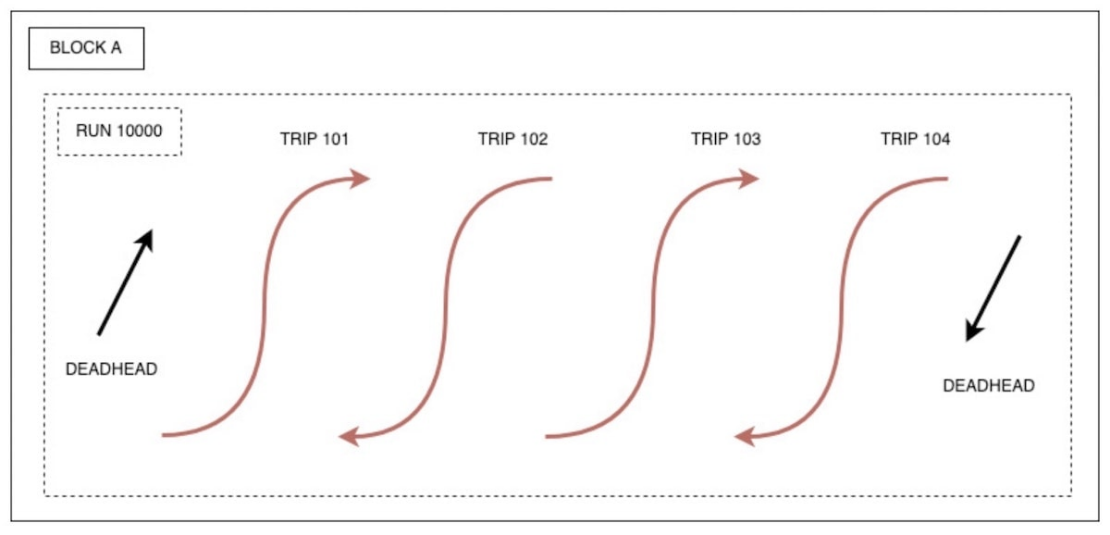Using the details from the image, please elaborate on the following question: How many trips are outlined in the chart?

The question asks for the number of trips outlined in the chart. According to the caption, five trips are outlined: Trip 101, Trip 102, Trip 103, and Trip 104. Therefore, the answer is five.